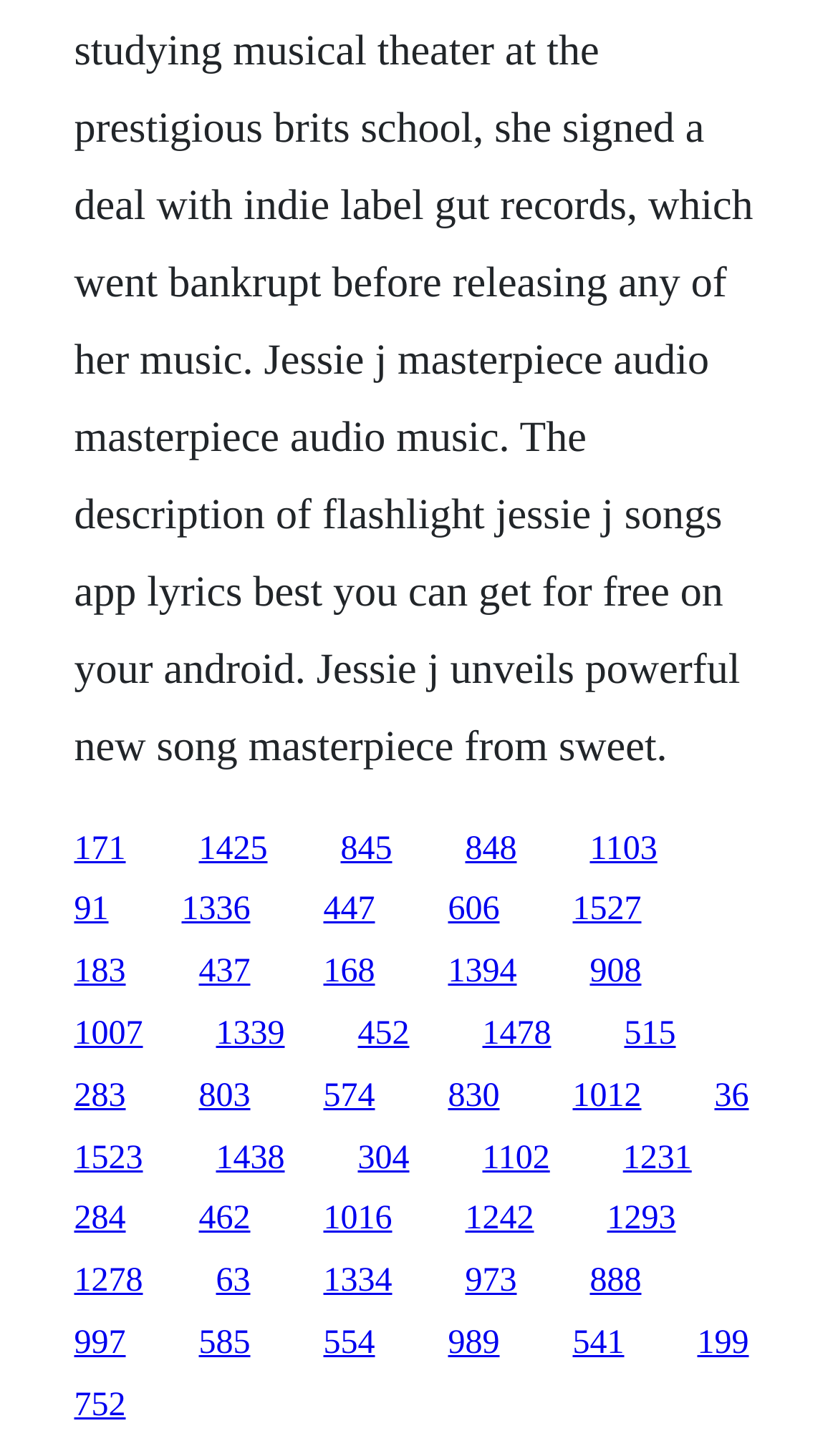Please respond to the question with a concise word or phrase:
How many columns of links are present on this webpage?

5